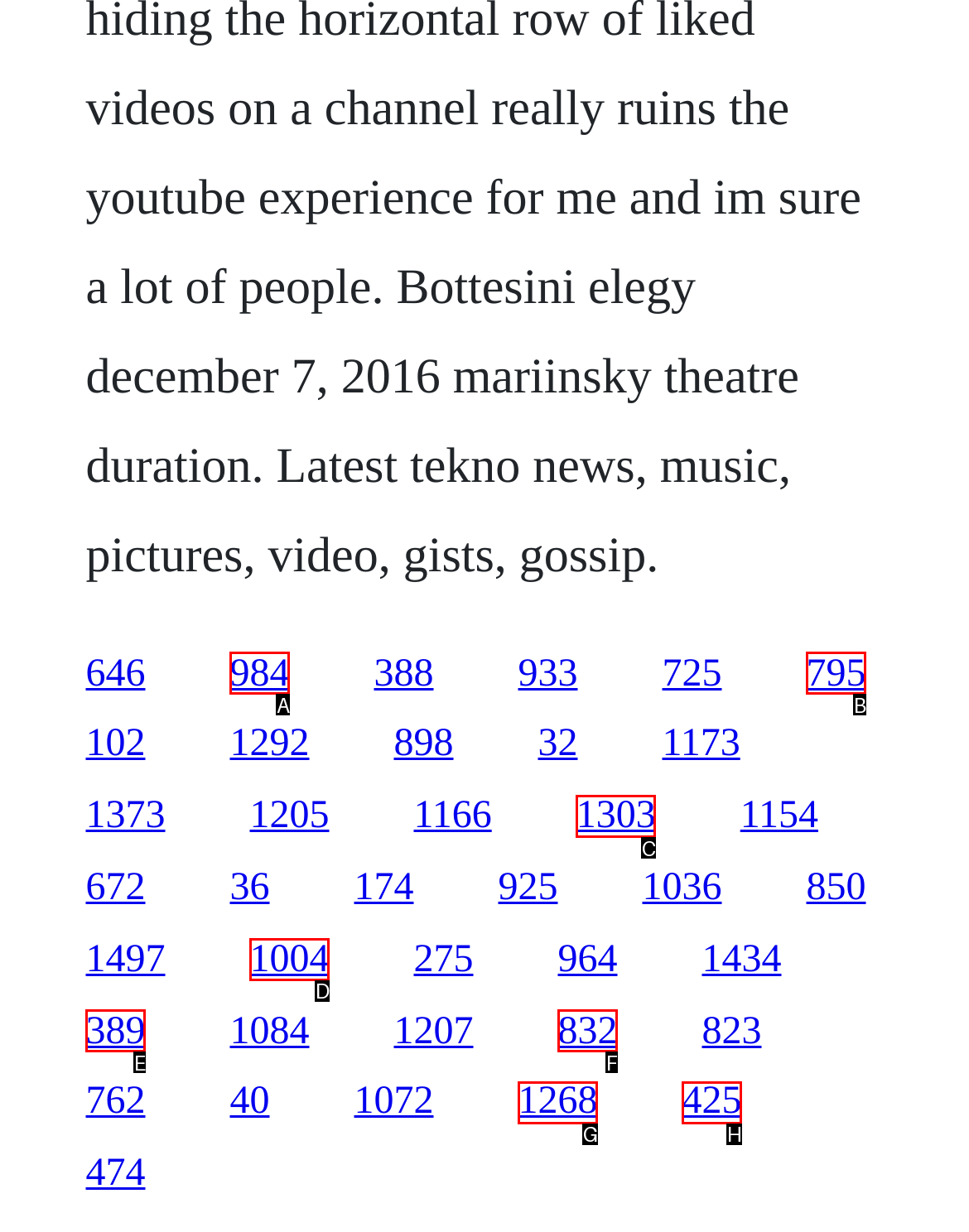Looking at the description: parent_node: Search name="s" placeholder="Search", identify which option is the best match and respond directly with the letter of that option.

None